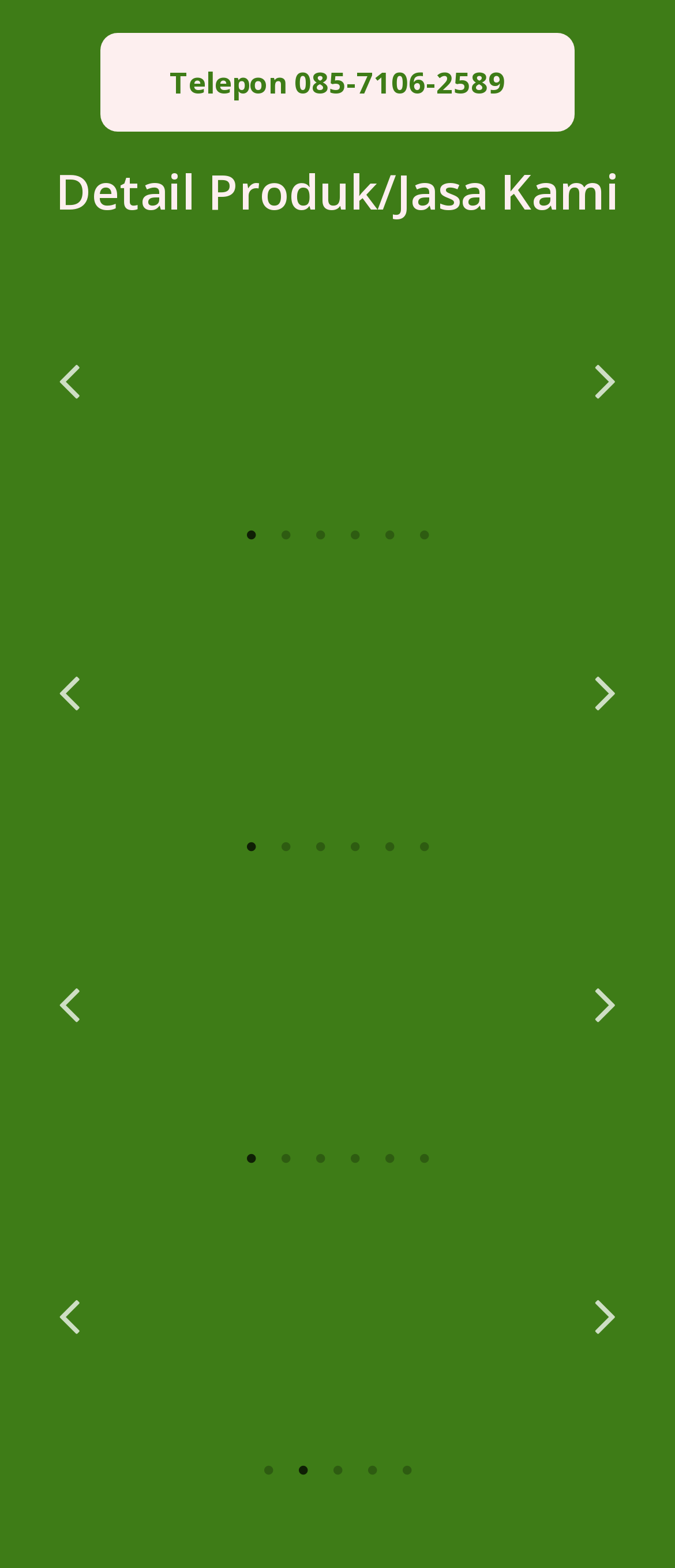Locate the bounding box coordinates of the clickable area to execute the instruction: "View the image '23_optimized.jpg'". Provide the coordinates as four float numbers between 0 and 1, represented as [left, top, right, bottom].

[0.096, 0.358, 0.866, 0.524]